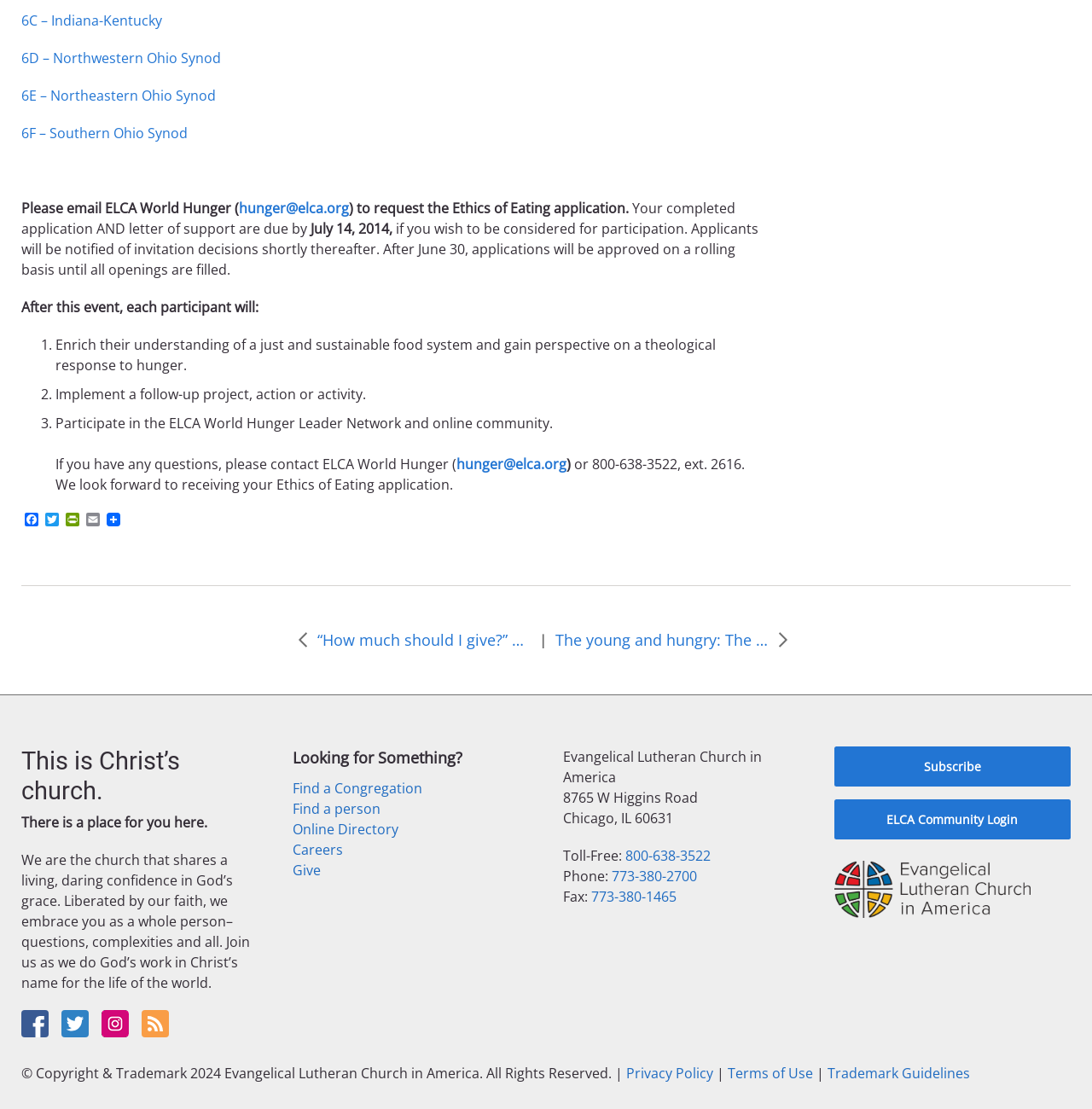Please answer the following question using a single word or phrase: 
What social media platforms are linked on the webpage?

Facebook, Twitter, Instagram